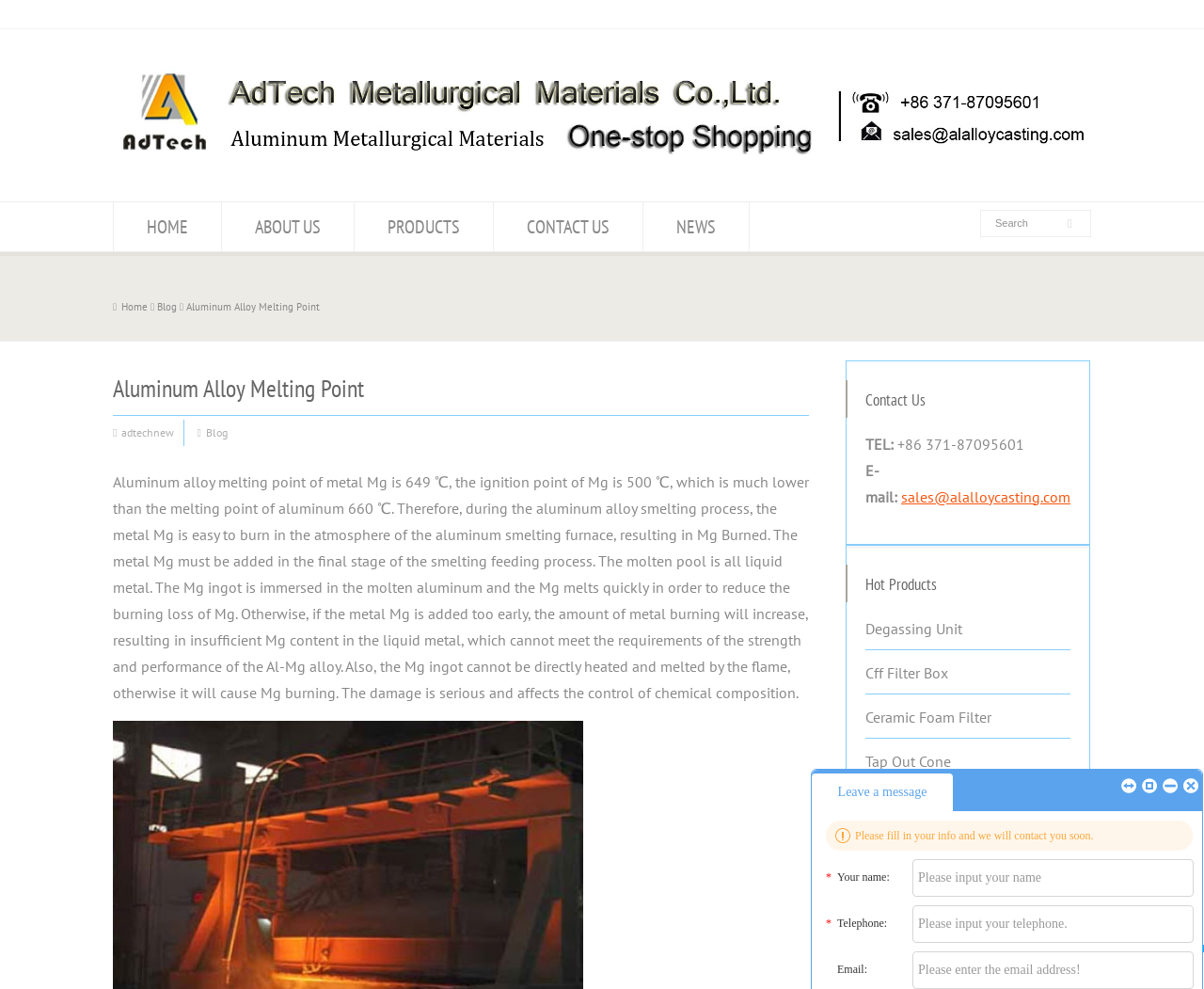Please identify the bounding box coordinates of the element's region that should be clicked to execute the following instruction: "View all posts in Blog". The bounding box coordinates must be four float numbers between 0 and 1, i.e., [left, top, right, bottom].

[0.131, 0.303, 0.147, 0.317]